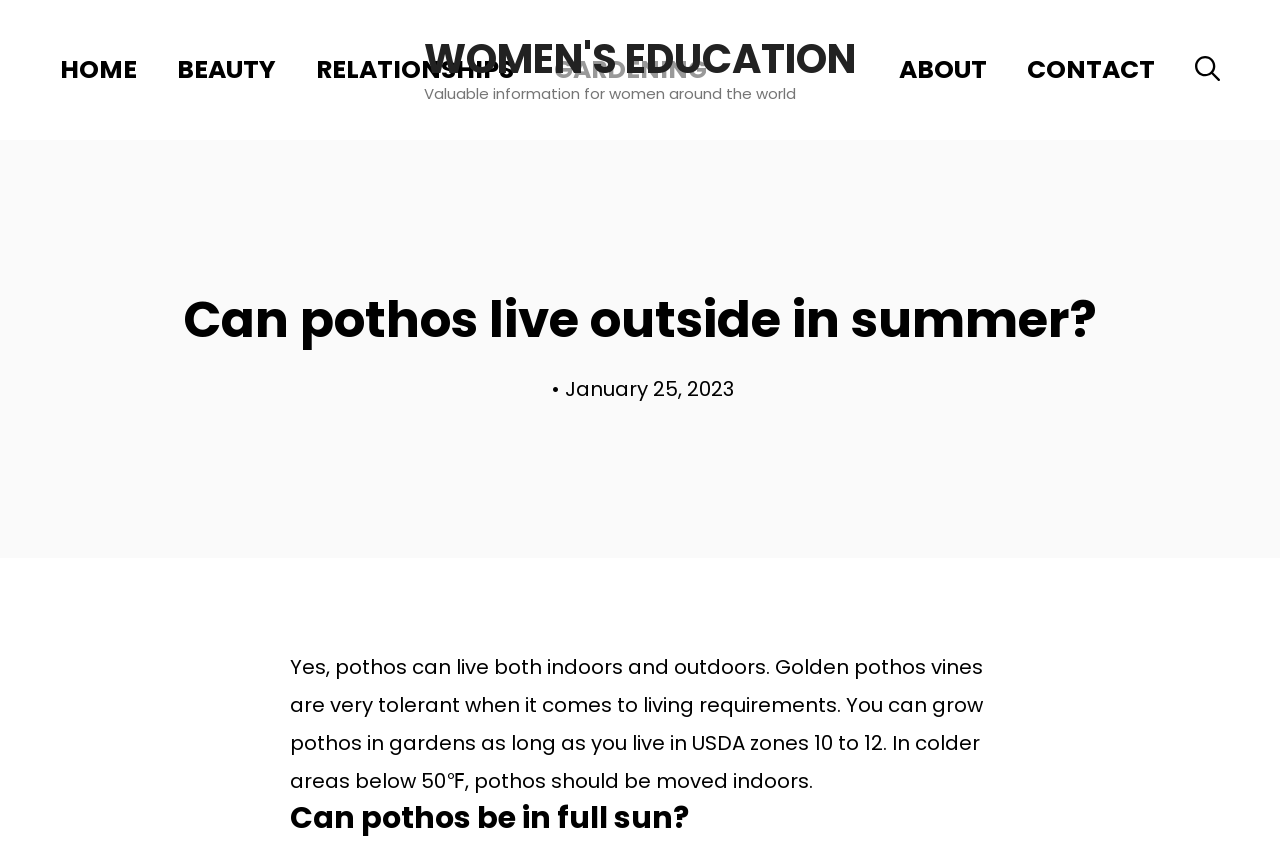Convey a detailed summary of the webpage, mentioning all key elements.

The webpage is about gardening, specifically discussing whether pothos can live outside in summer. At the top of the page, there is a banner with a link to "WOMEN'S EDUCATION" and a static text "Valuable information for women around the world". Below the banner, there is a primary navigation menu with links to "HOME", "BEAUTY", "RELATIONSHIPS", "GARDENING", "ABOUT", and "CONTACT", as well as a link to open a search bar.

The main content of the page starts with a heading "Can pothos live outside in summer?" followed by a bullet point and a timestamp "January 25, 2023". The main article begins below the timestamp, explaining that pothos can live both indoors and outdoors, and providing details about the suitable USDA zones and temperature requirements for growing pothos in gardens. 

Further down the page, there is a subheading "Can pothos be in full sun?" which suggests that the article may continue to discuss more specific questions related to growing pothos.